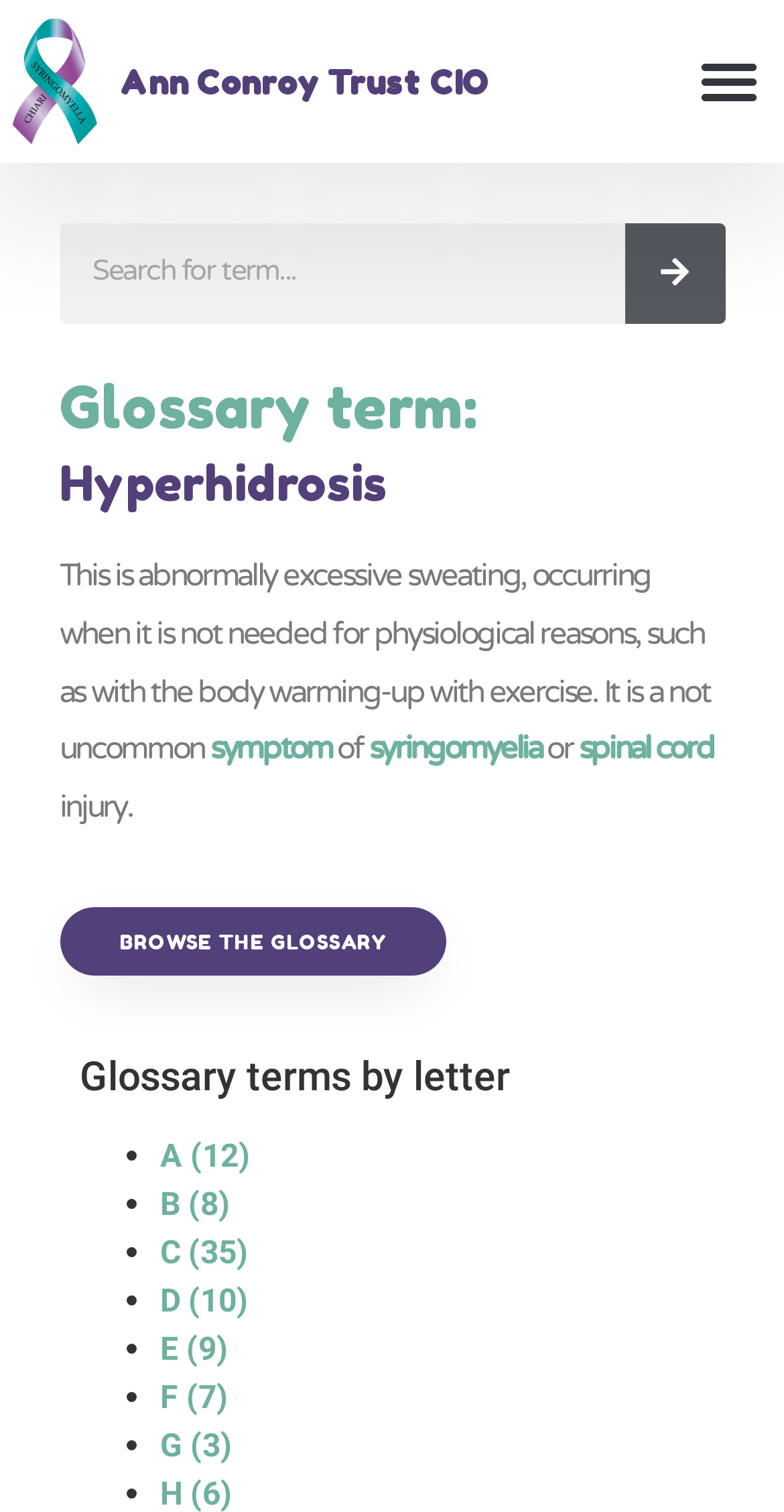What is the purpose of the search box?
By examining the image, provide a one-word or phrase answer.

To search the glossary